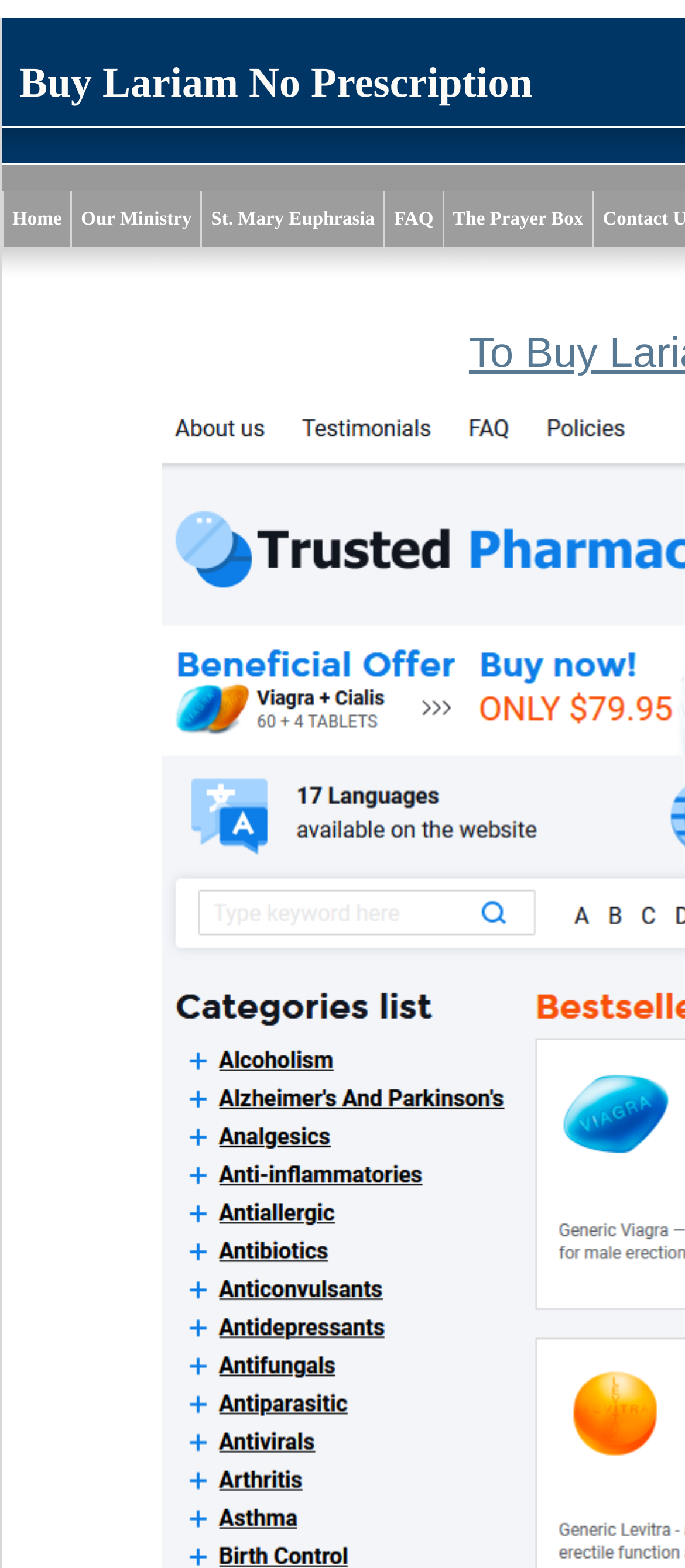Based on the element description, predict the bounding box coordinates (top-left x, top-left y, bottom-right x, bottom-right y) for the UI element in the screenshot: Home

[0.003, 0.122, 0.103, 0.158]